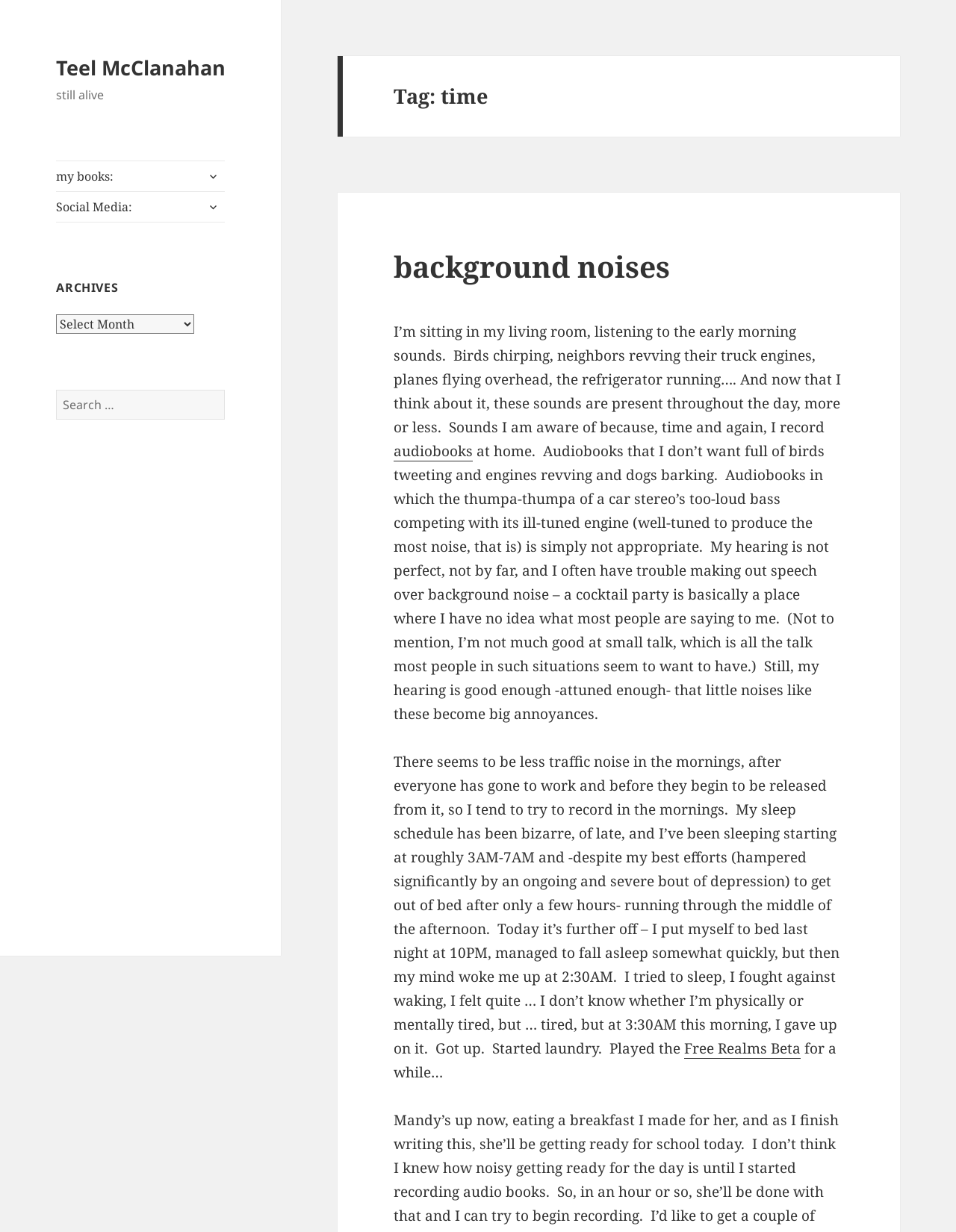Identify the bounding box coordinates of the element that should be clicked to fulfill this task: "Click on the link to Teel McClanahan's page". The coordinates should be provided as four float numbers between 0 and 1, i.e., [left, top, right, bottom].

[0.059, 0.044, 0.236, 0.066]